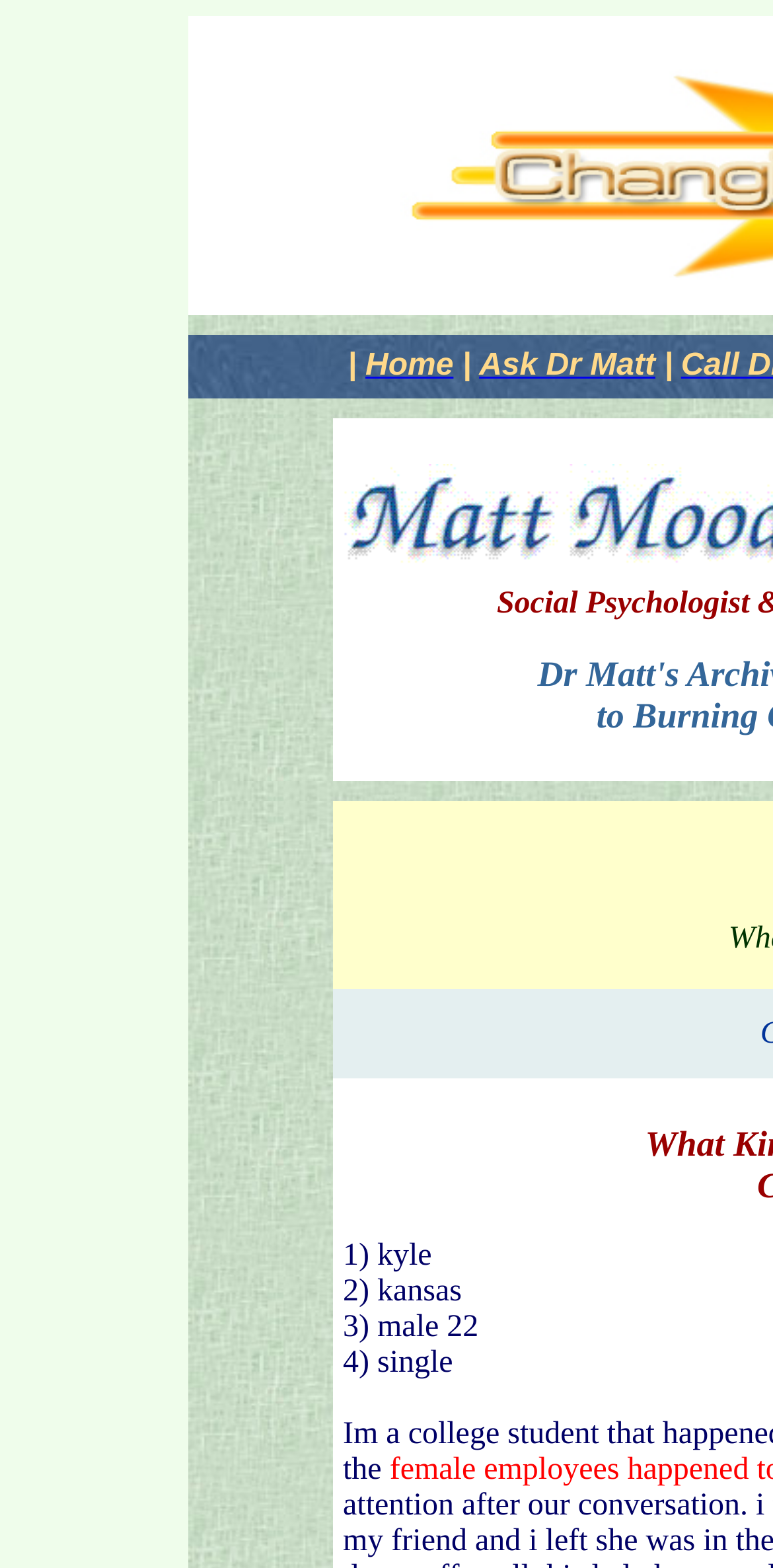Given the description Ask Dr Matt, predict the bounding box coordinates of the UI element. Ensure the coordinates are in the format (top-left x, top-left y, bottom-right x, bottom-right y) and all values are between 0 and 1.

[0.62, 0.223, 0.848, 0.244]